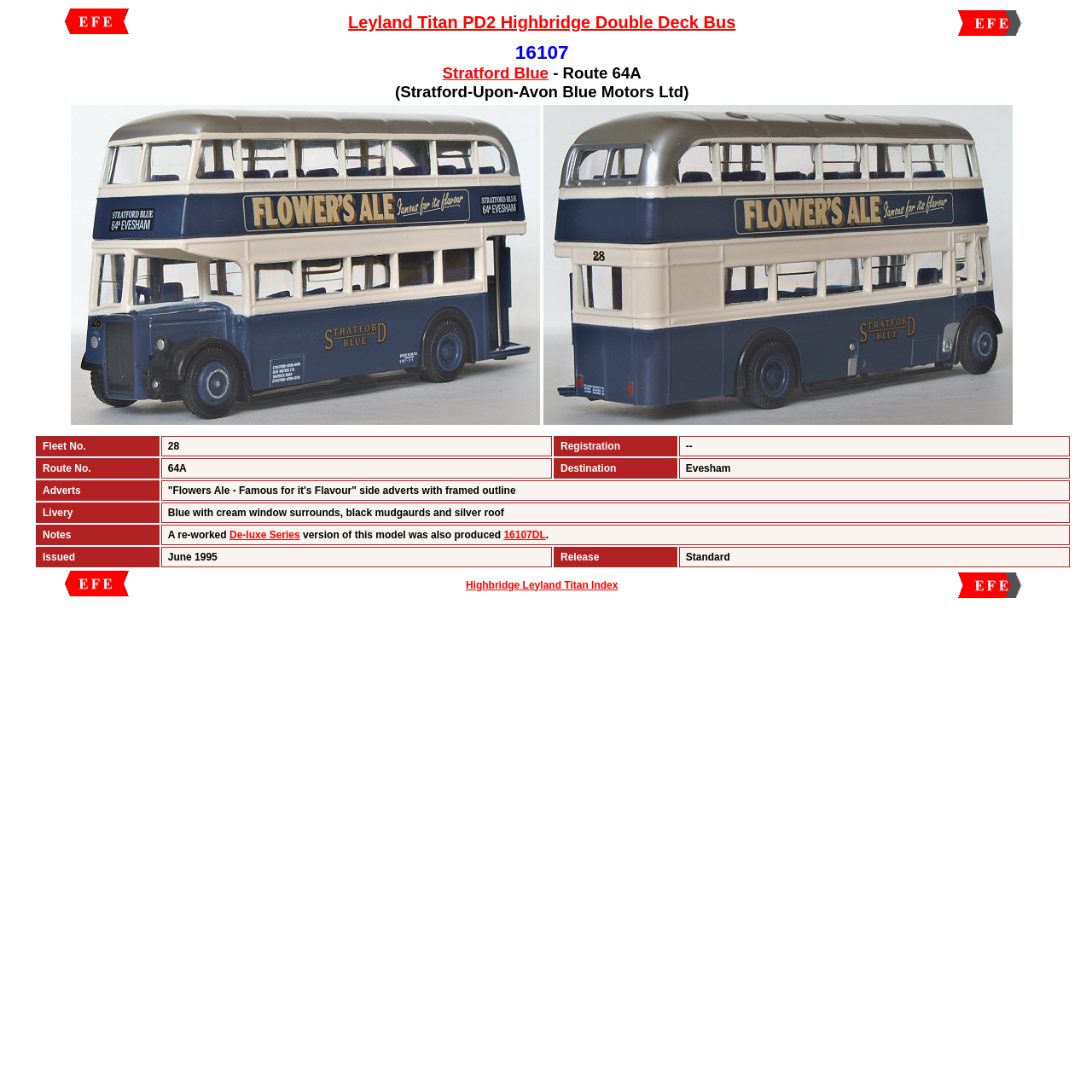Please identify the bounding box coordinates of the area I need to click to accomplish the following instruction: "Go to the homepage of Upwix Capital".

None